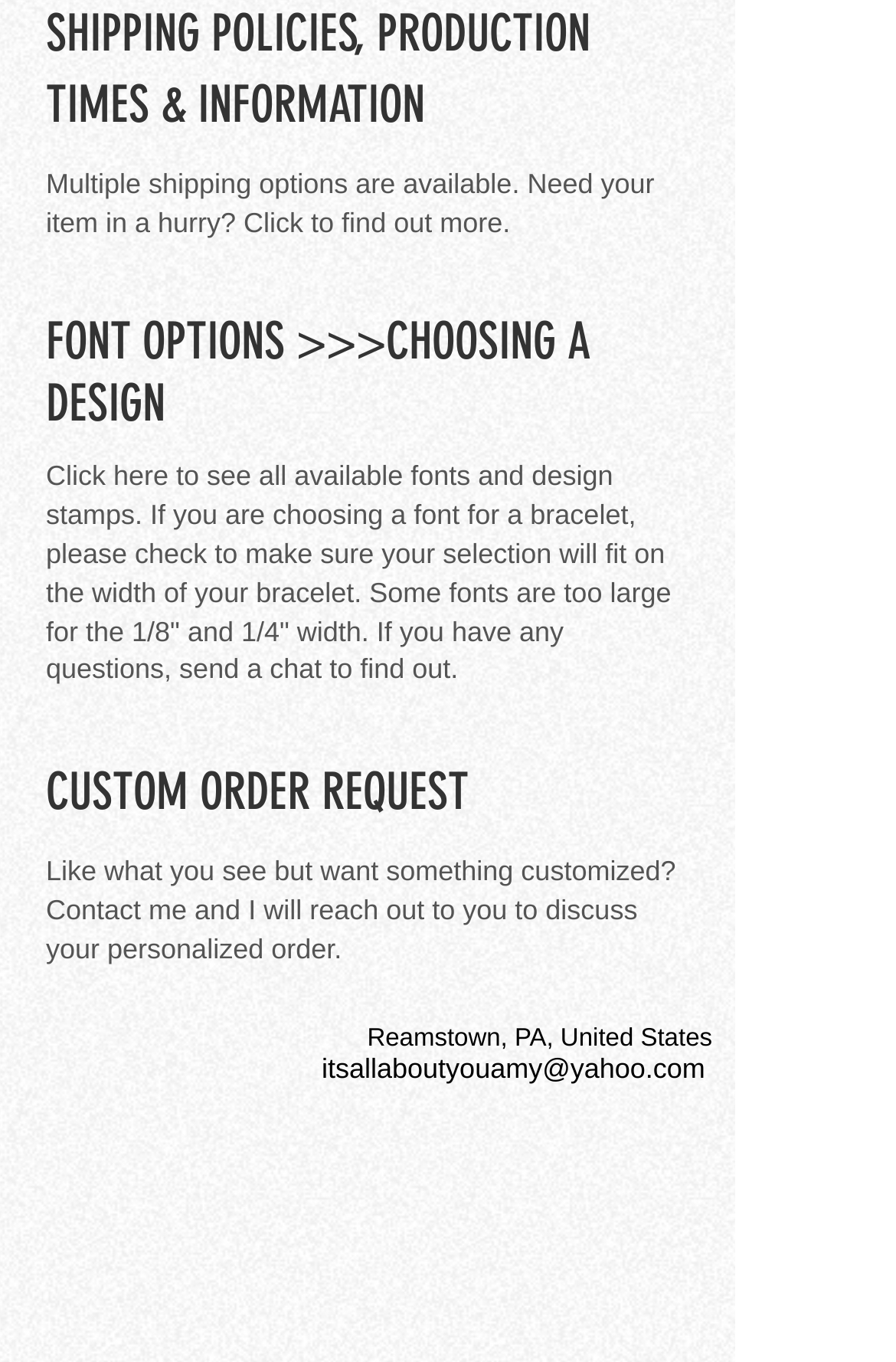Can you pinpoint the bounding box coordinates for the clickable element required for this instruction: "Explore font options for design"? The coordinates should be four float numbers between 0 and 1, i.e., [left, top, right, bottom].

[0.051, 0.23, 0.659, 0.318]